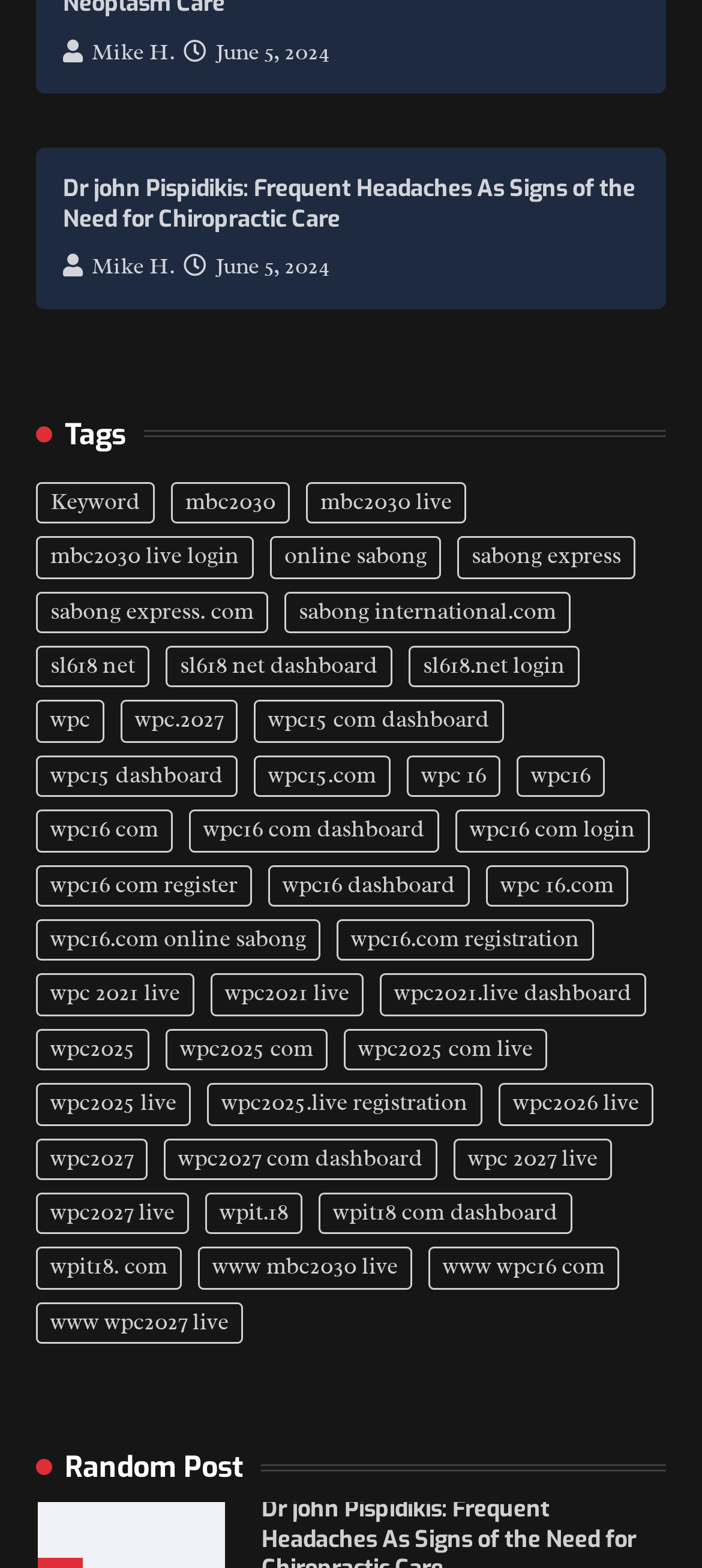Specify the bounding box coordinates for the region that must be clicked to perform the given instruction: "Check the tags".

[0.051, 0.266, 0.949, 0.288]